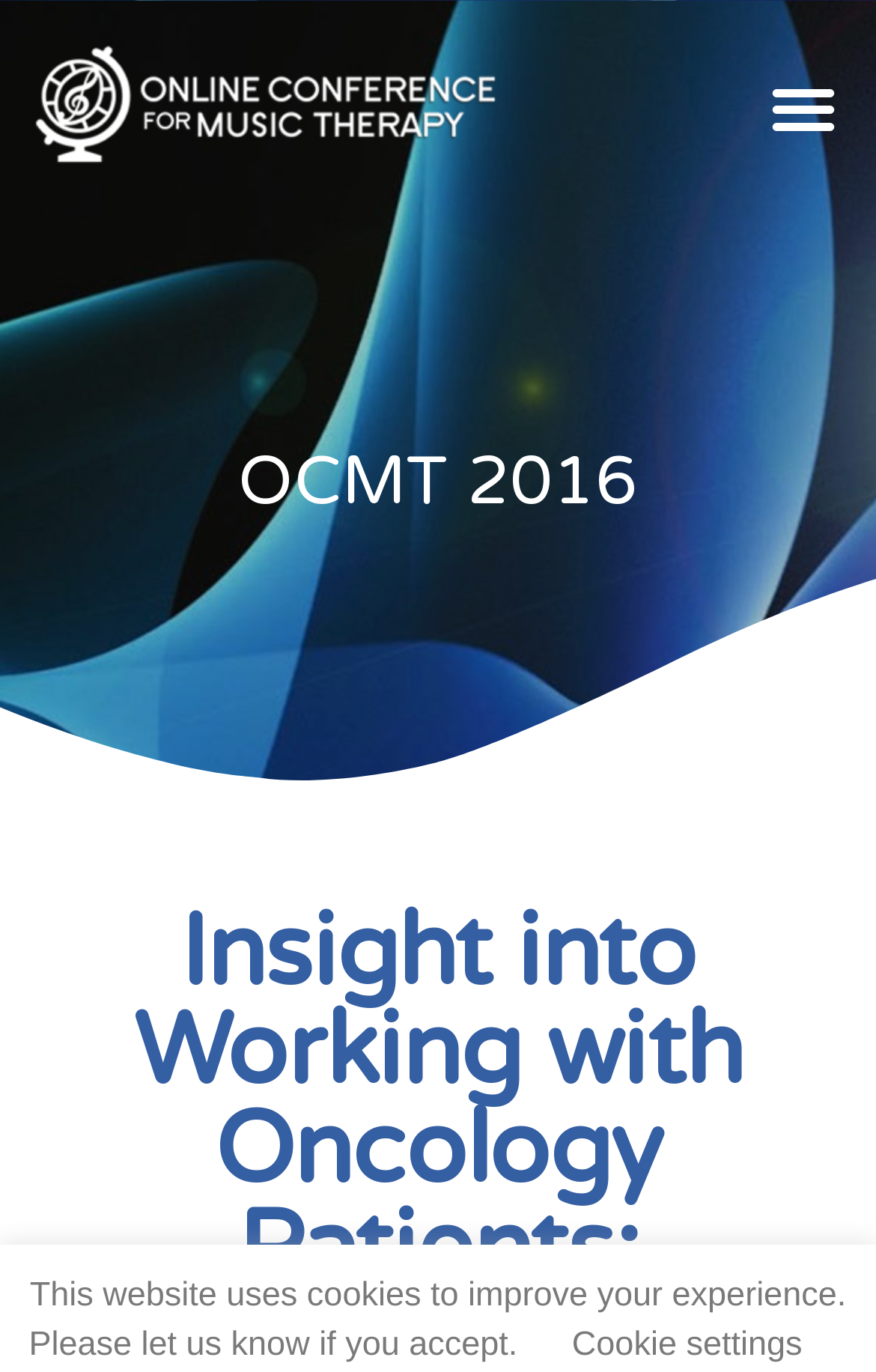What is the bounding box coordinate of the cookie settings button?
Please provide a single word or phrase answer based on the image.

[0.653, 0.967, 0.916, 0.994]